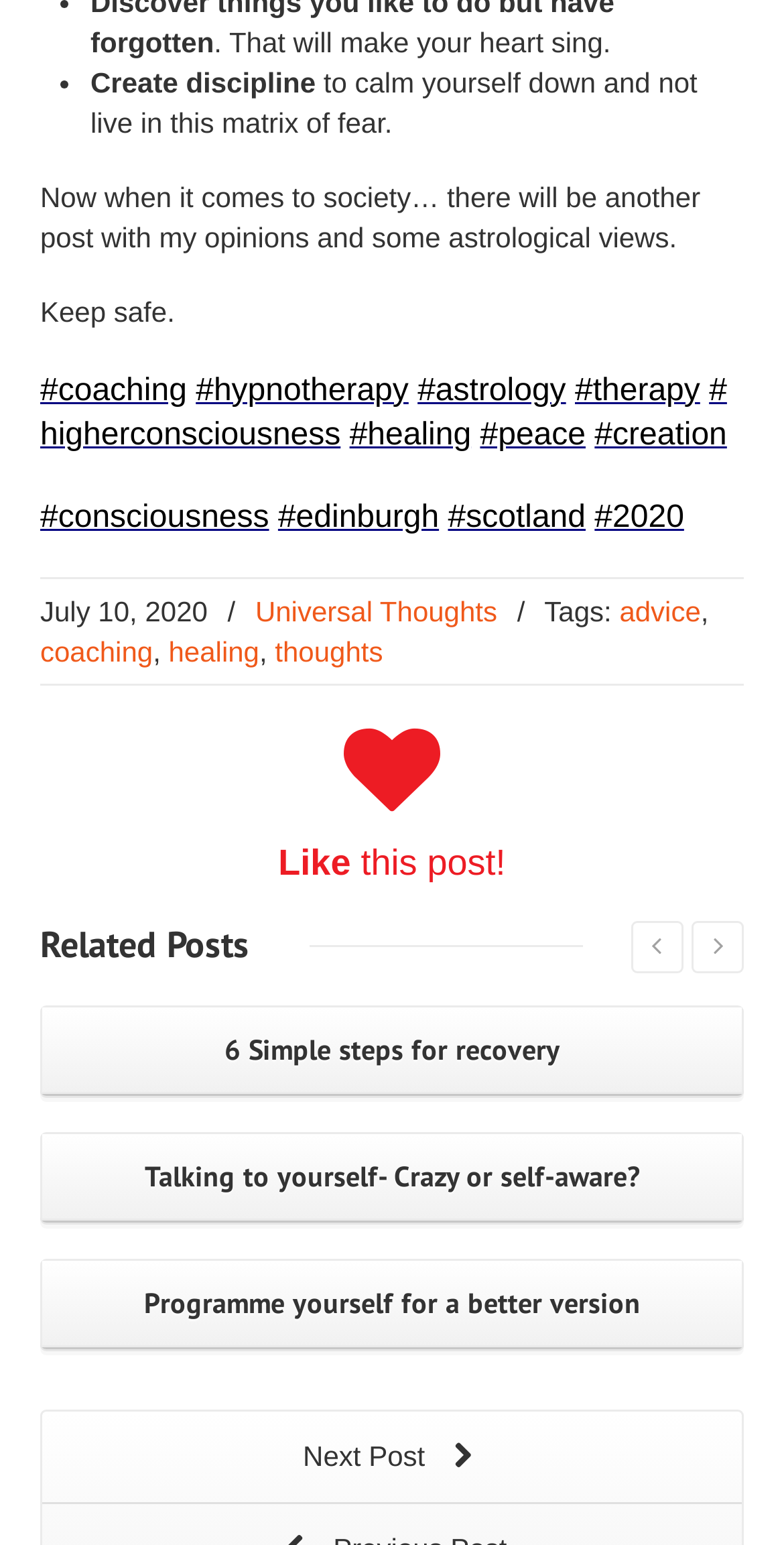Using the description: "coaching", determine the UI element's bounding box coordinates. Ensure the coordinates are in the format of four float numbers between 0 and 1, i.e., [left, top, right, bottom].

[0.051, 0.412, 0.195, 0.432]